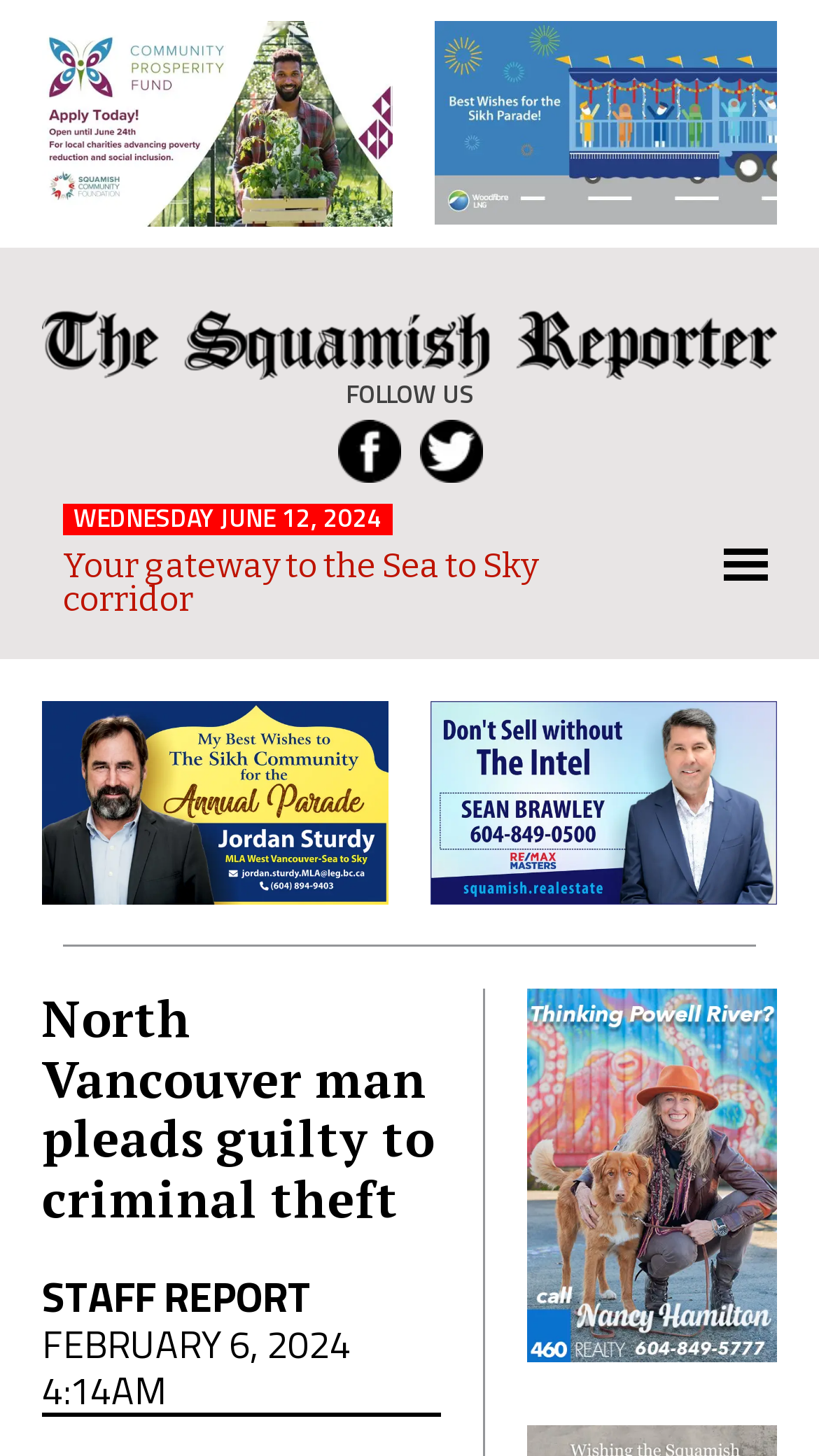Reply to the question with a single word or phrase:
What is the name of the region mentioned in the webpage?

Sea to Sky